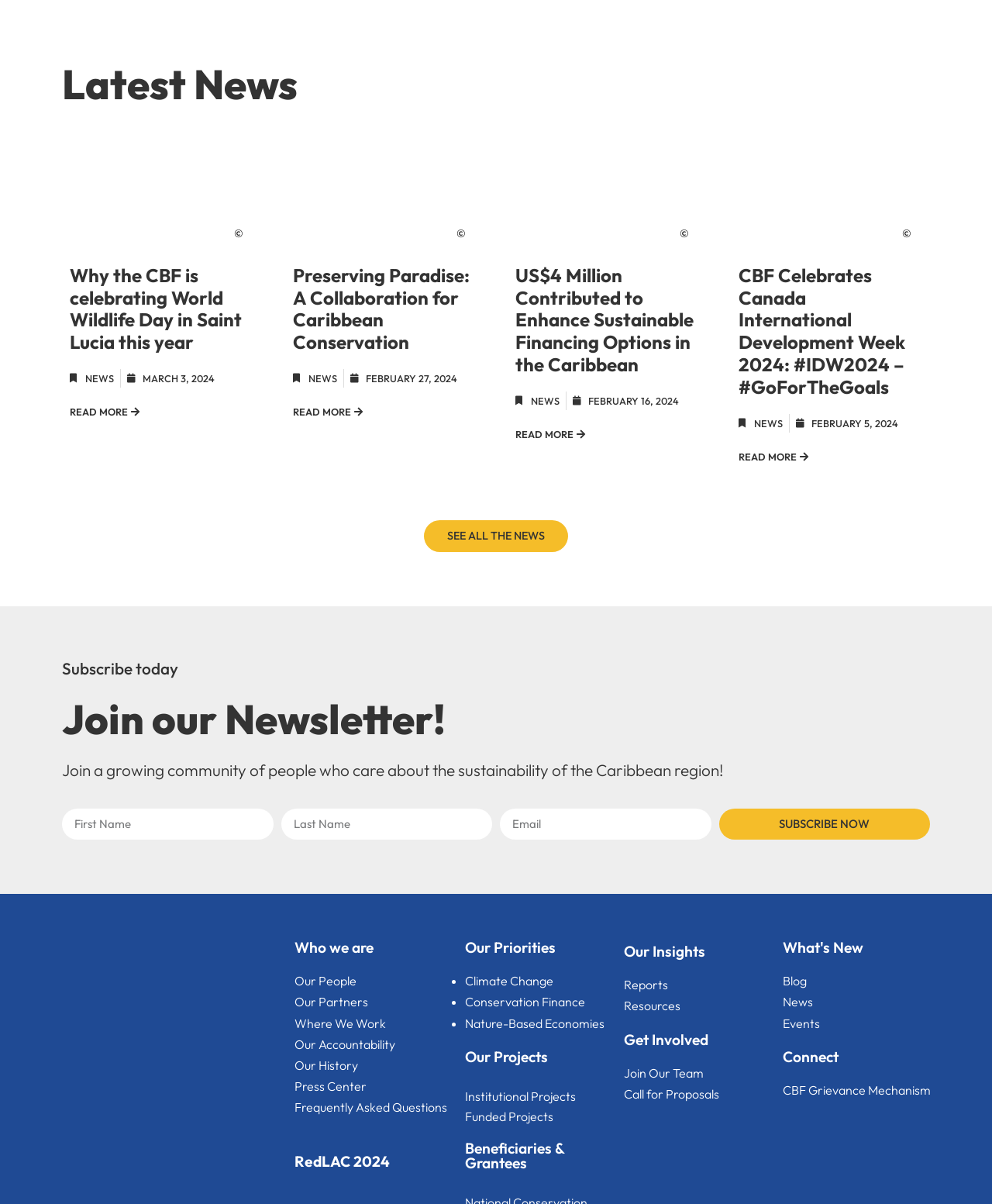Answer this question in one word or a short phrase: What is the date of the latest news article?

MARCH 3, 2024